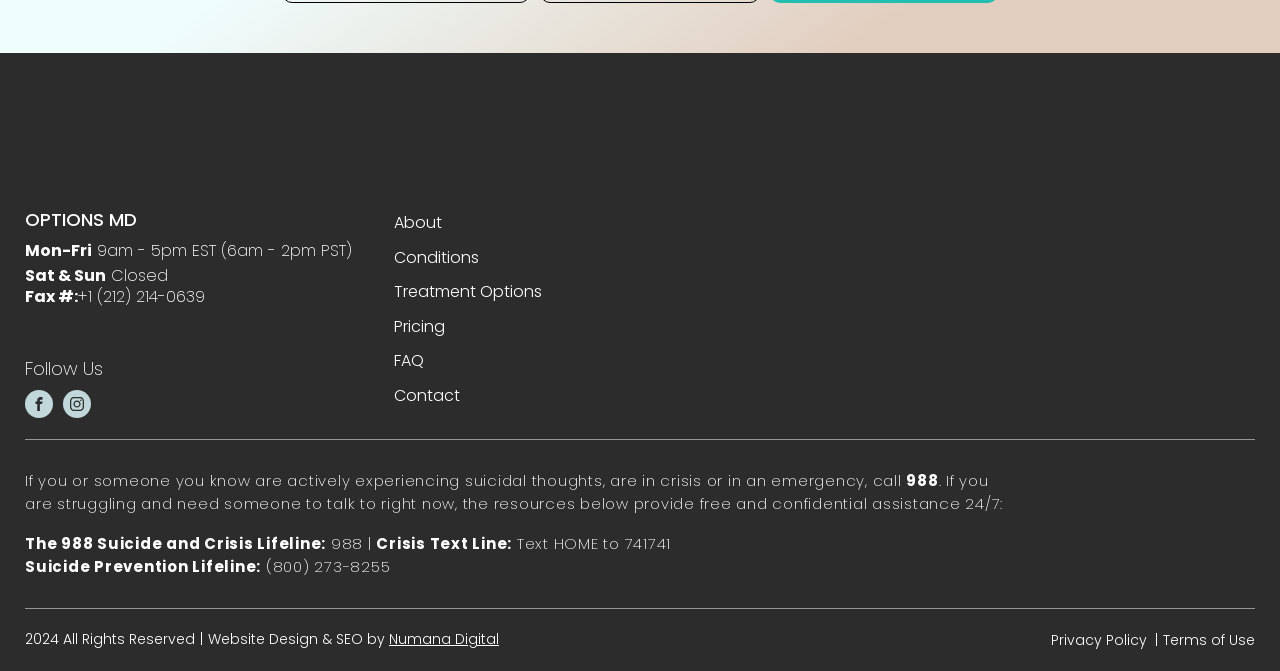Determine the bounding box coordinates of the clickable region to execute the instruction: "View the privacy policy". The coordinates should be four float numbers between 0 and 1, denoted as [left, top, right, bottom].

[0.821, 0.938, 0.905, 0.971]